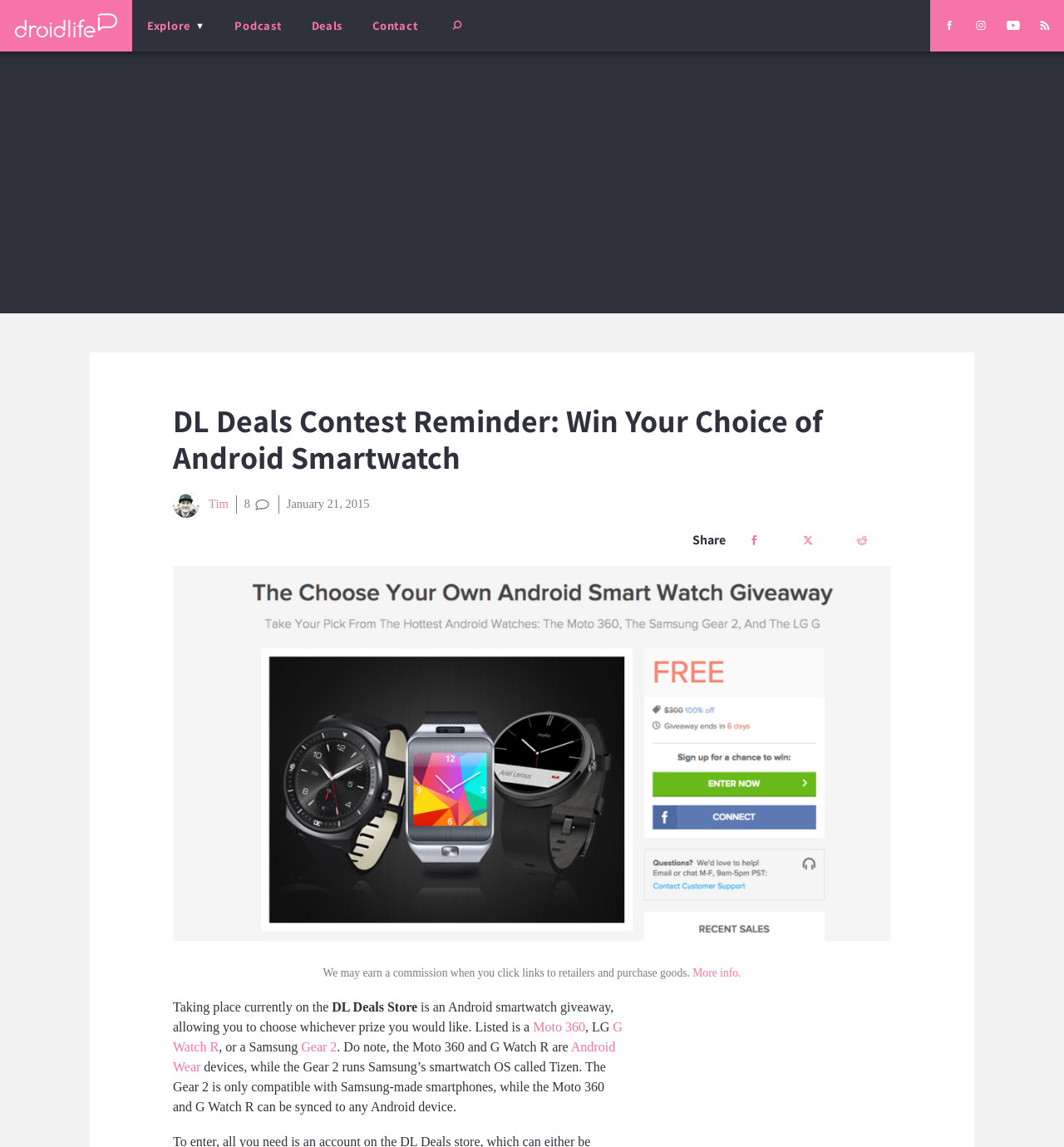Determine the bounding box coordinates for the clickable element required to fulfill the instruction: "Click on the Droid Life link". Provide the coordinates as four float numbers between 0 and 1, i.e., [left, top, right, bottom].

[0.0, 0.0, 0.124, 0.045]